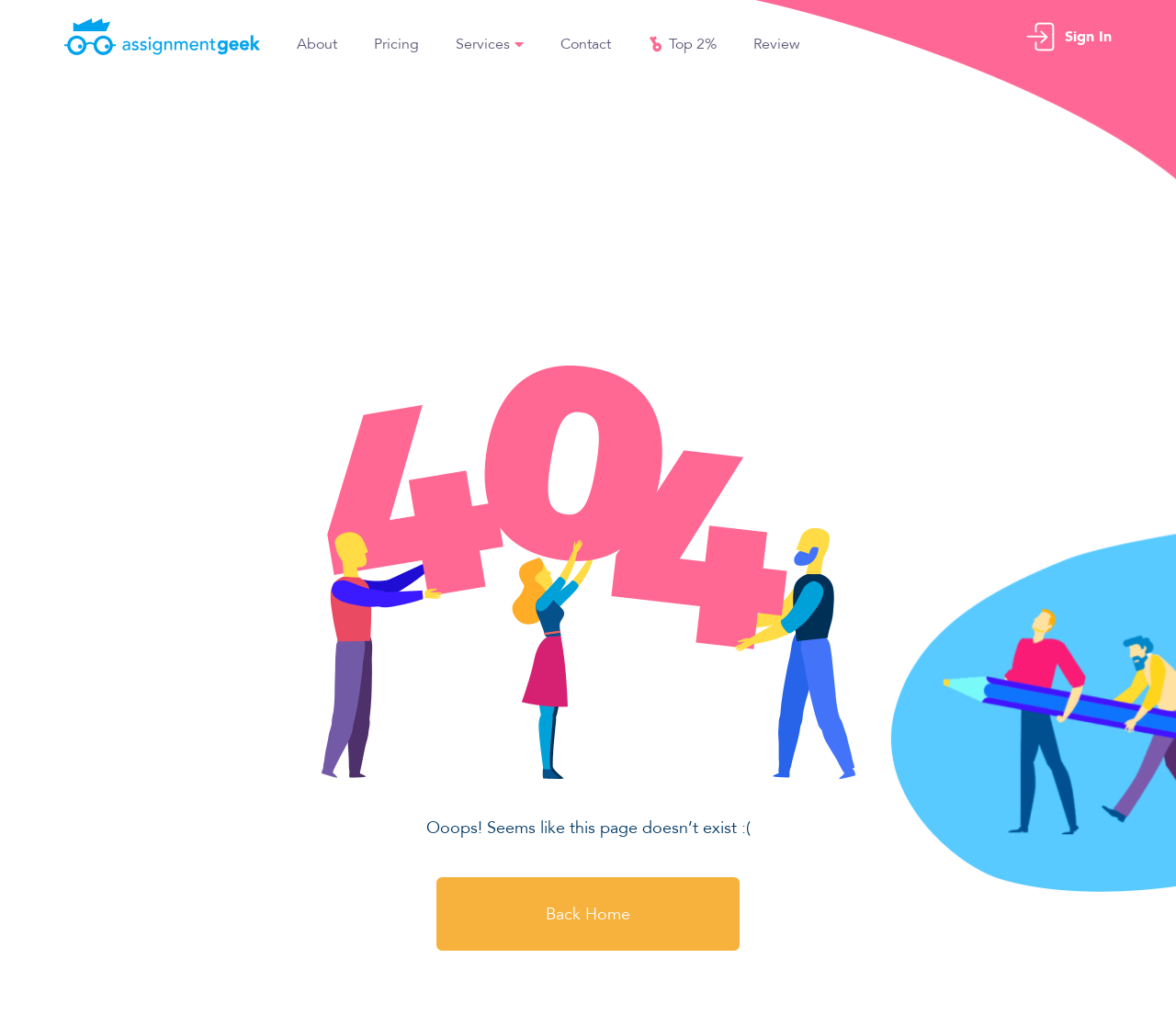Please mark the clickable region by giving the bounding box coordinates needed to complete this instruction: "view Pricing".

[0.318, 0.032, 0.356, 0.054]